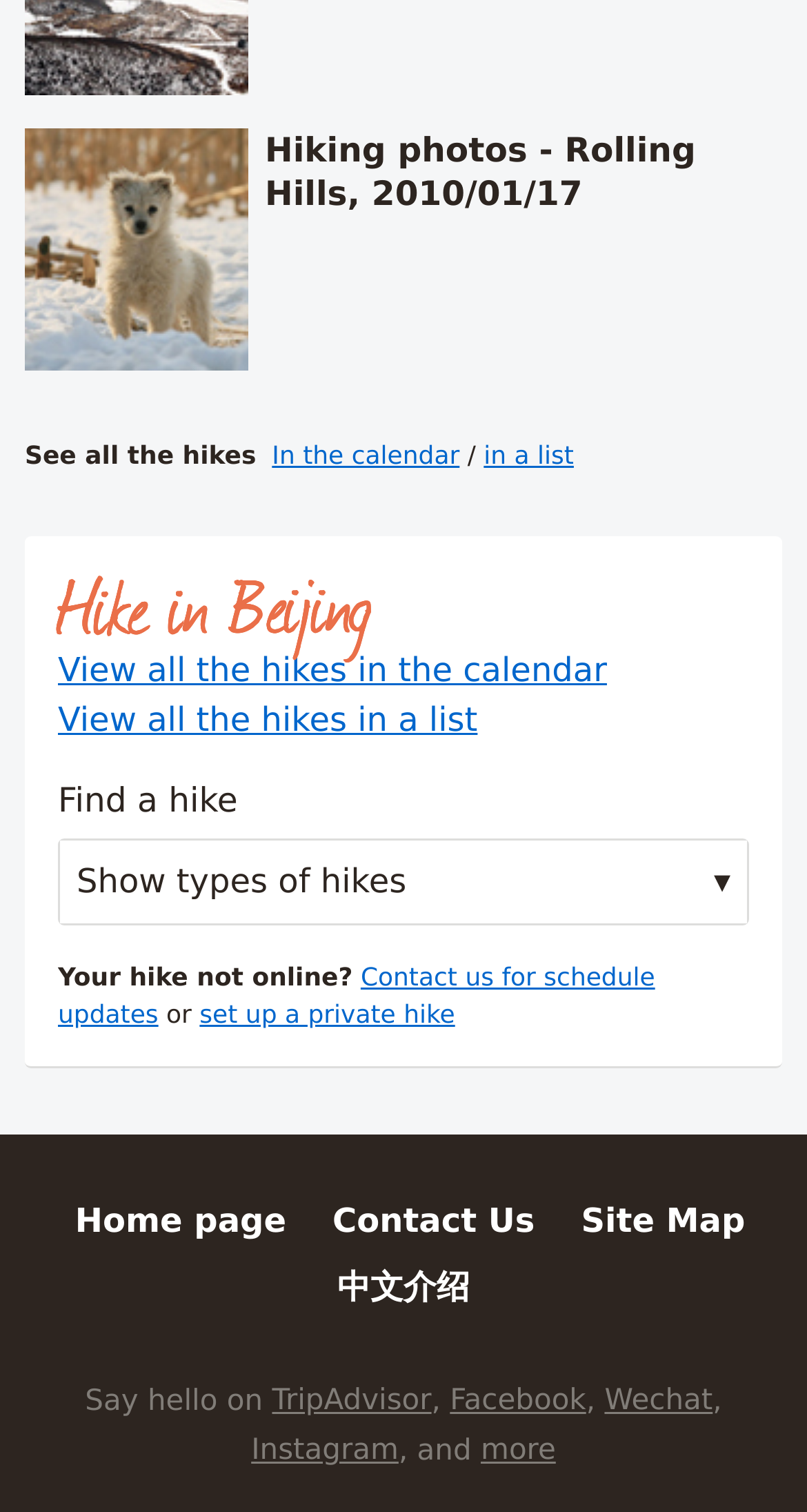Please specify the bounding box coordinates of the clickable region necessary for completing the following instruction: "View all hikes in a list". The coordinates must consist of four float numbers between 0 and 1, i.e., [left, top, right, bottom].

[0.599, 0.292, 0.711, 0.311]